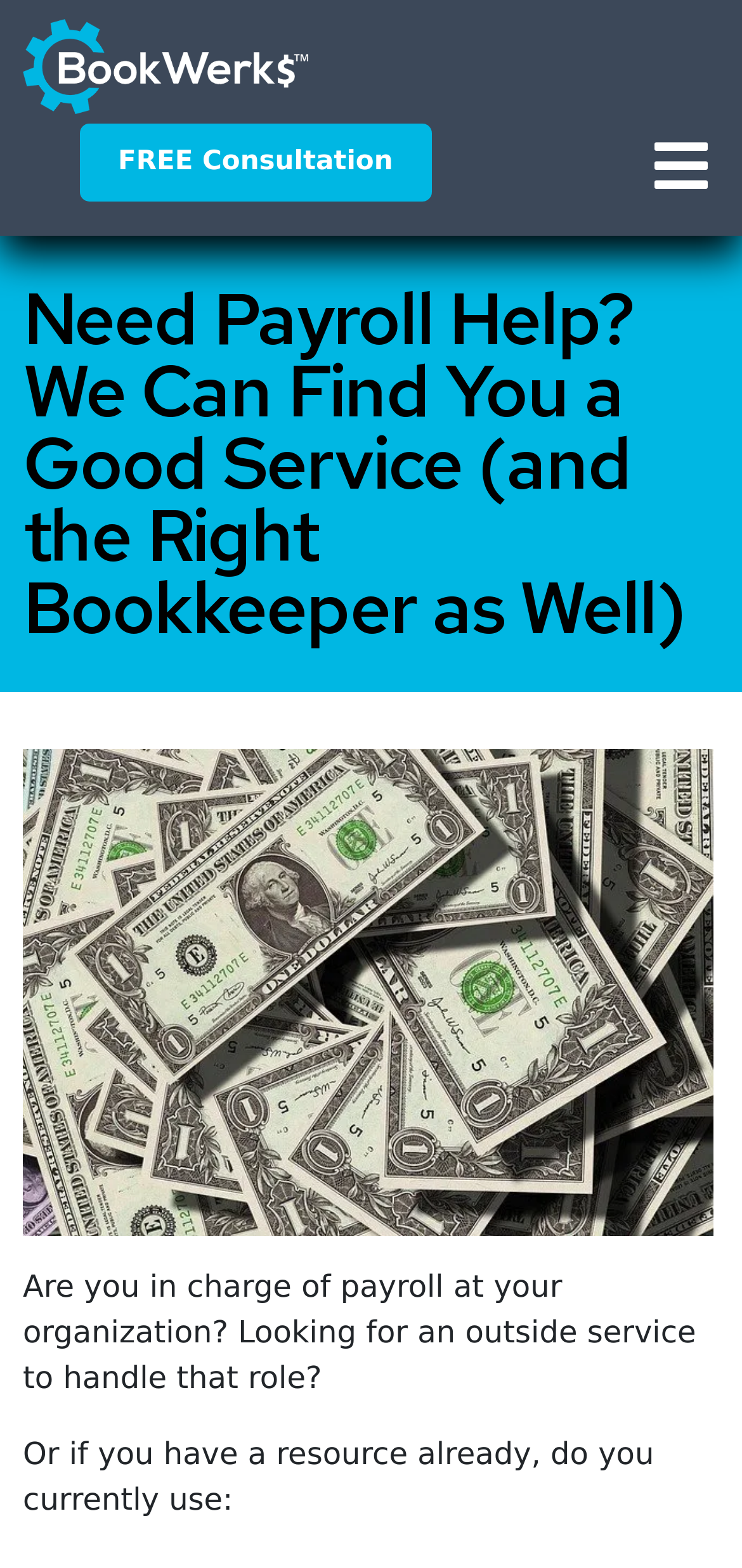Kindly determine the bounding box coordinates for the area that needs to be clicked to execute this instruction: "Click the 'Contact' link".

[0.0, 0.519, 1.0, 0.571]